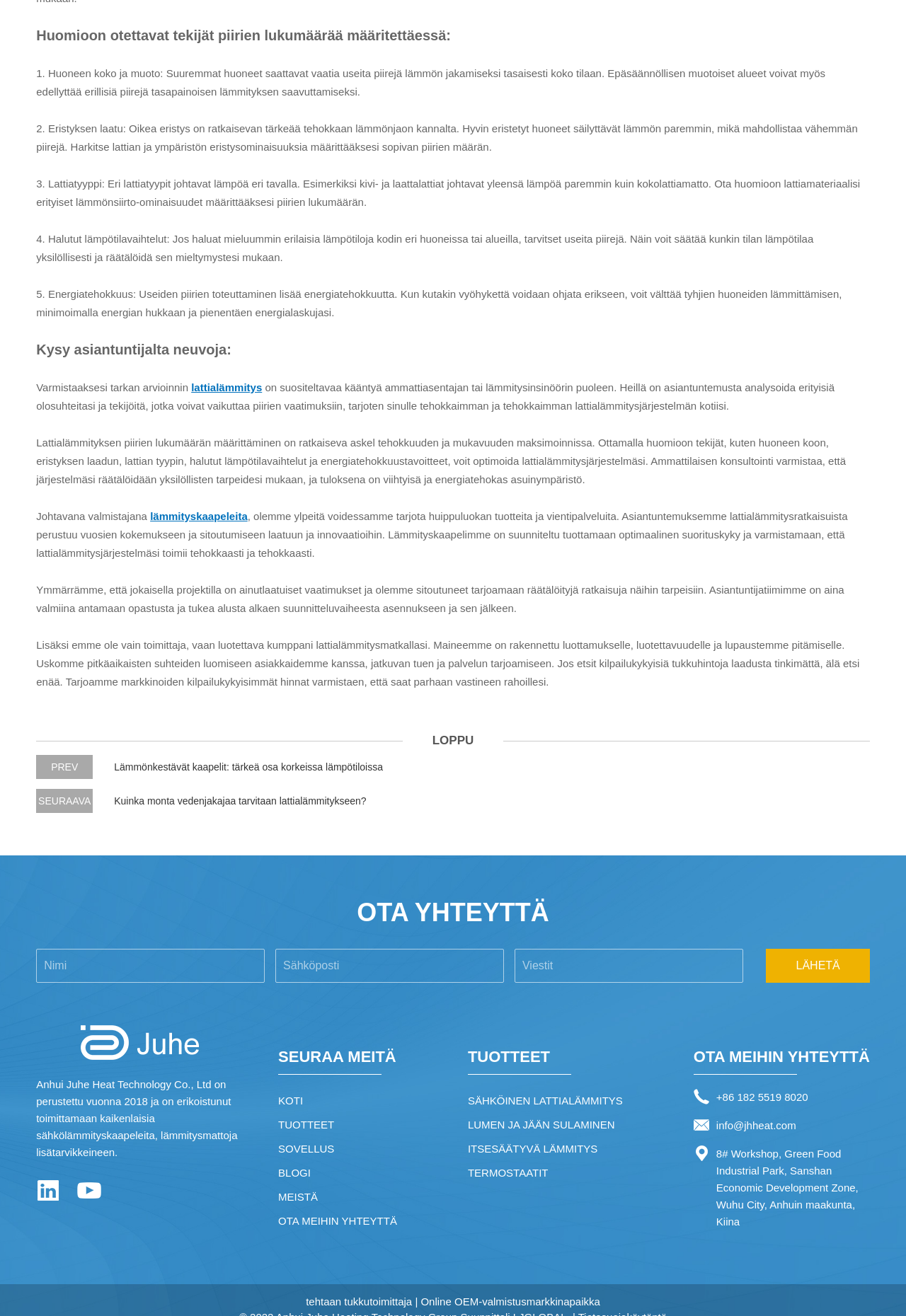What is the purpose of consulting an expert?
Answer with a single word or short phrase according to what you see in the image.

To get a precise evaluation